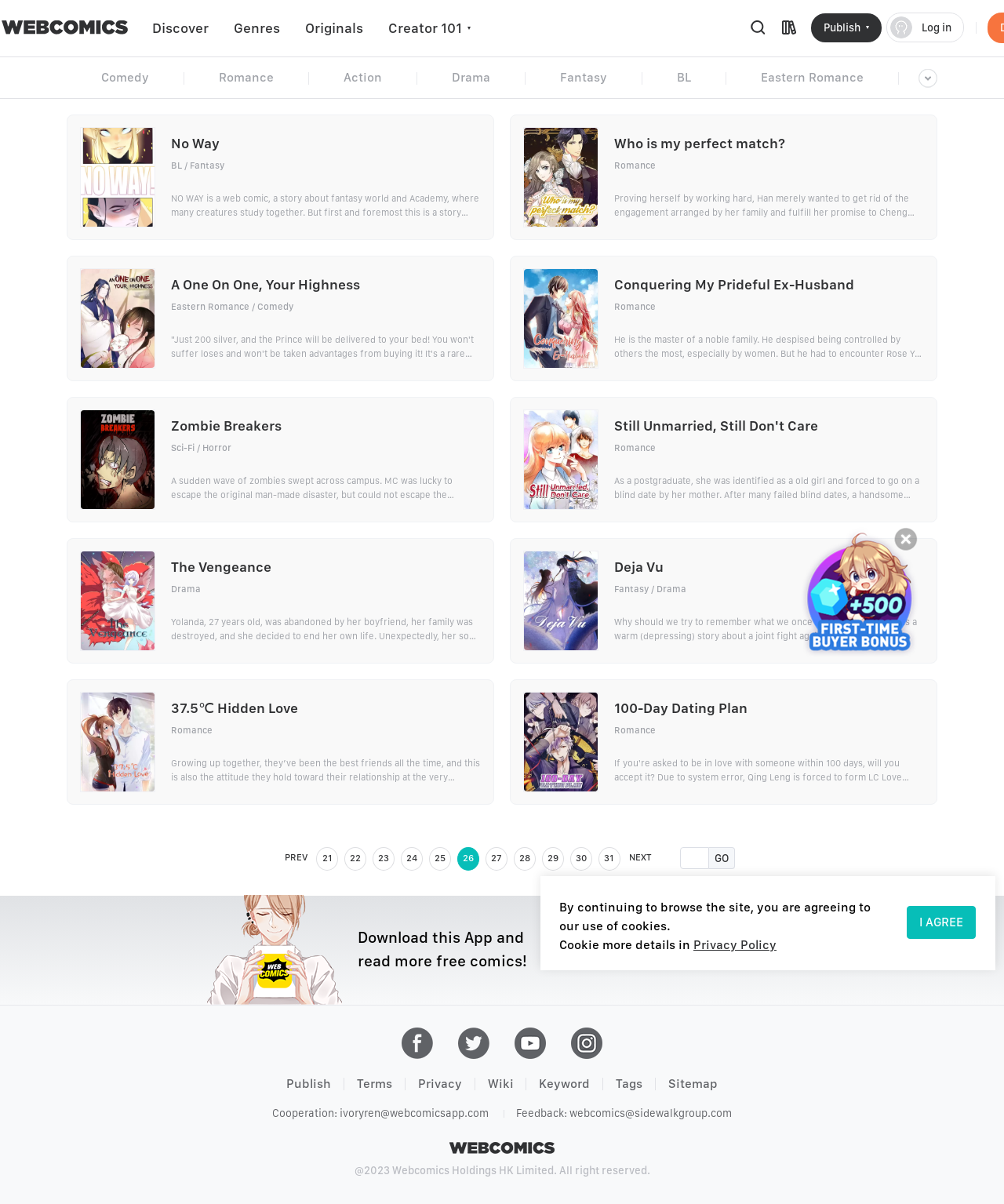What is the function of the 'GO' button?
Based on the image, provide a one-word or brief-phrase response.

Search